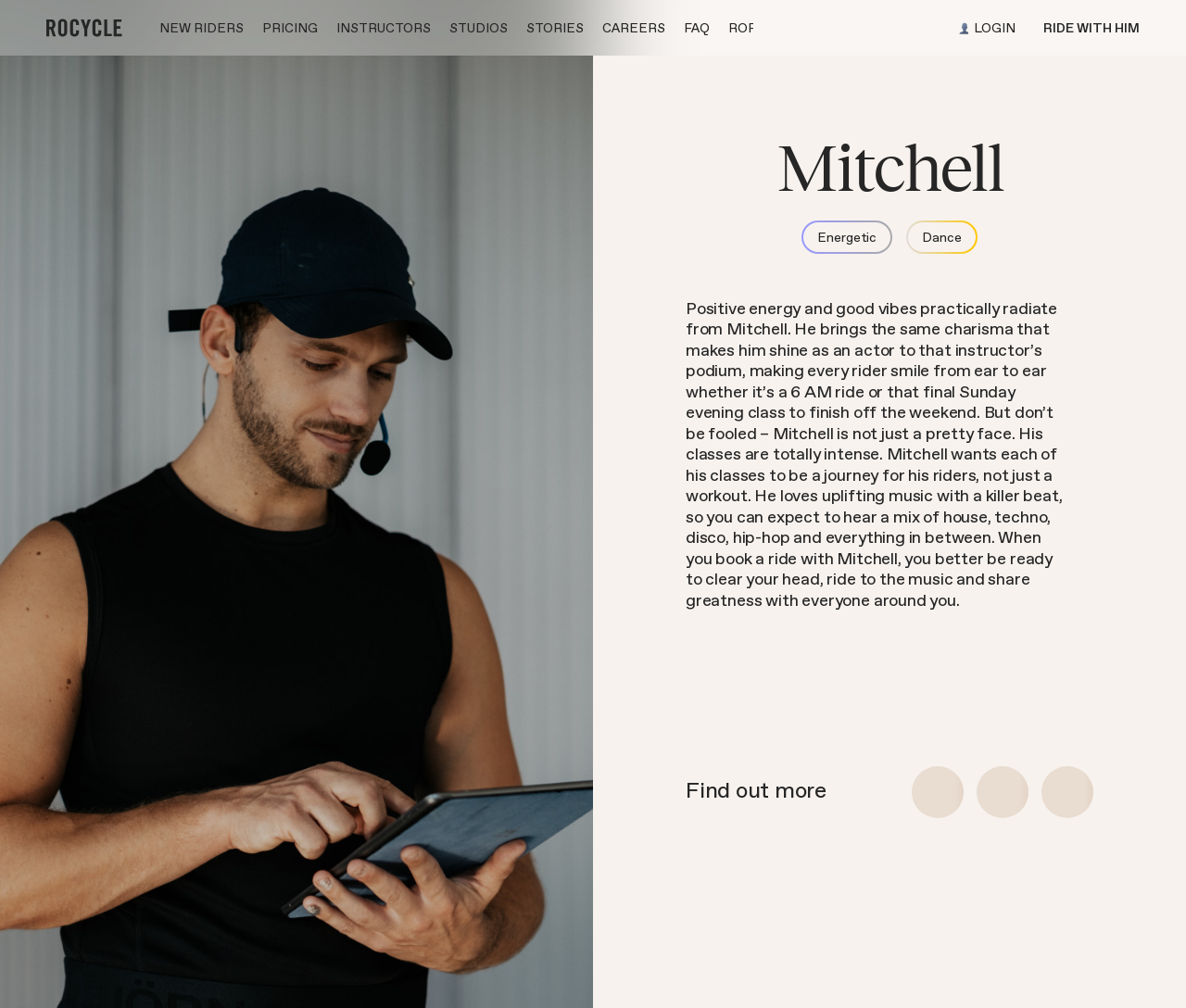Please find the bounding box coordinates for the clickable element needed to perform this instruction: "Click on Find out more".

[0.578, 0.769, 0.697, 0.799]